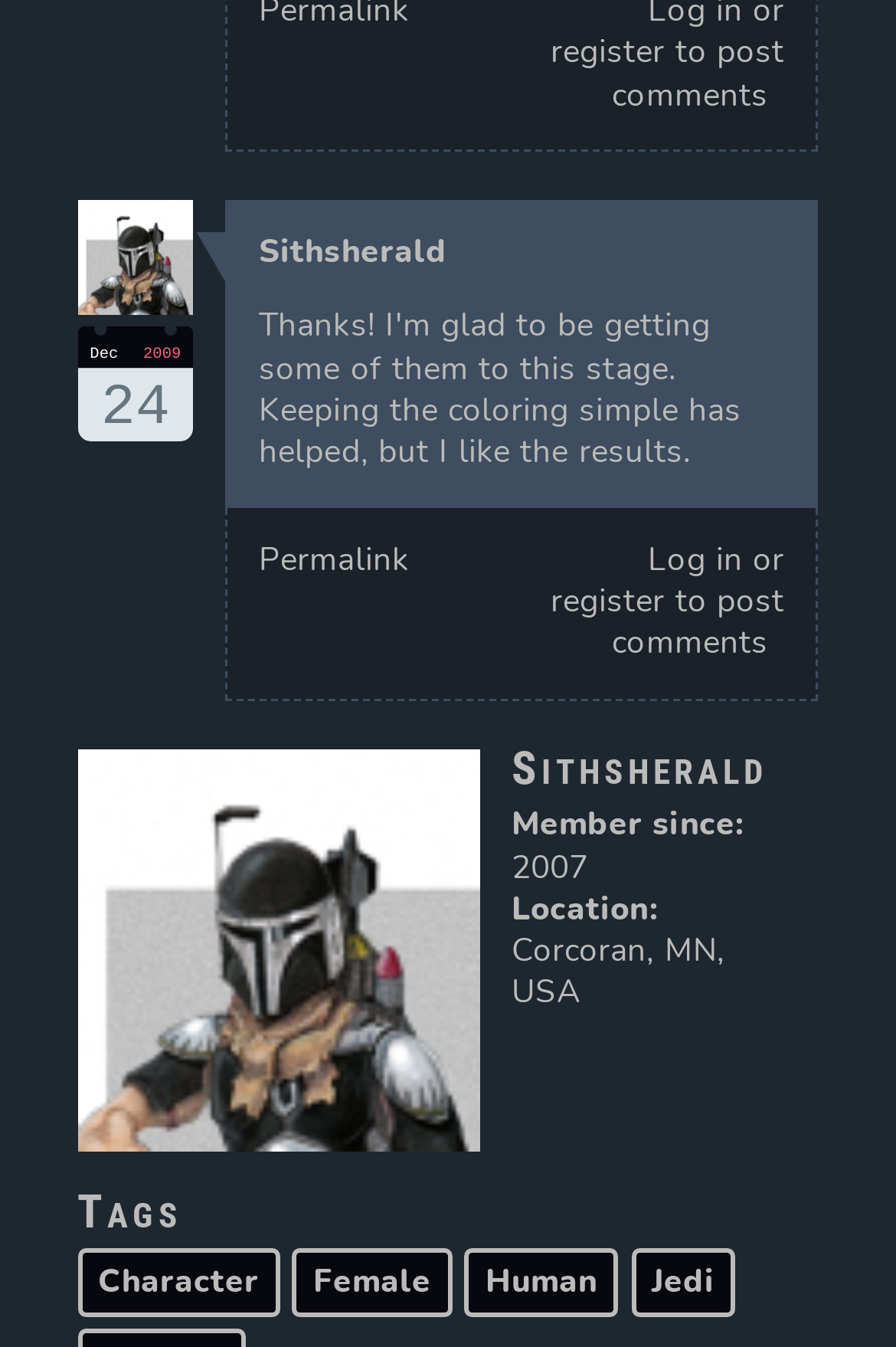Provide the bounding box coordinates for the UI element that is described by this text: "Log in". The coordinates should be in the form of four float numbers between 0 and 1: [left, top, right, bottom].

[0.723, 0.399, 0.829, 0.431]